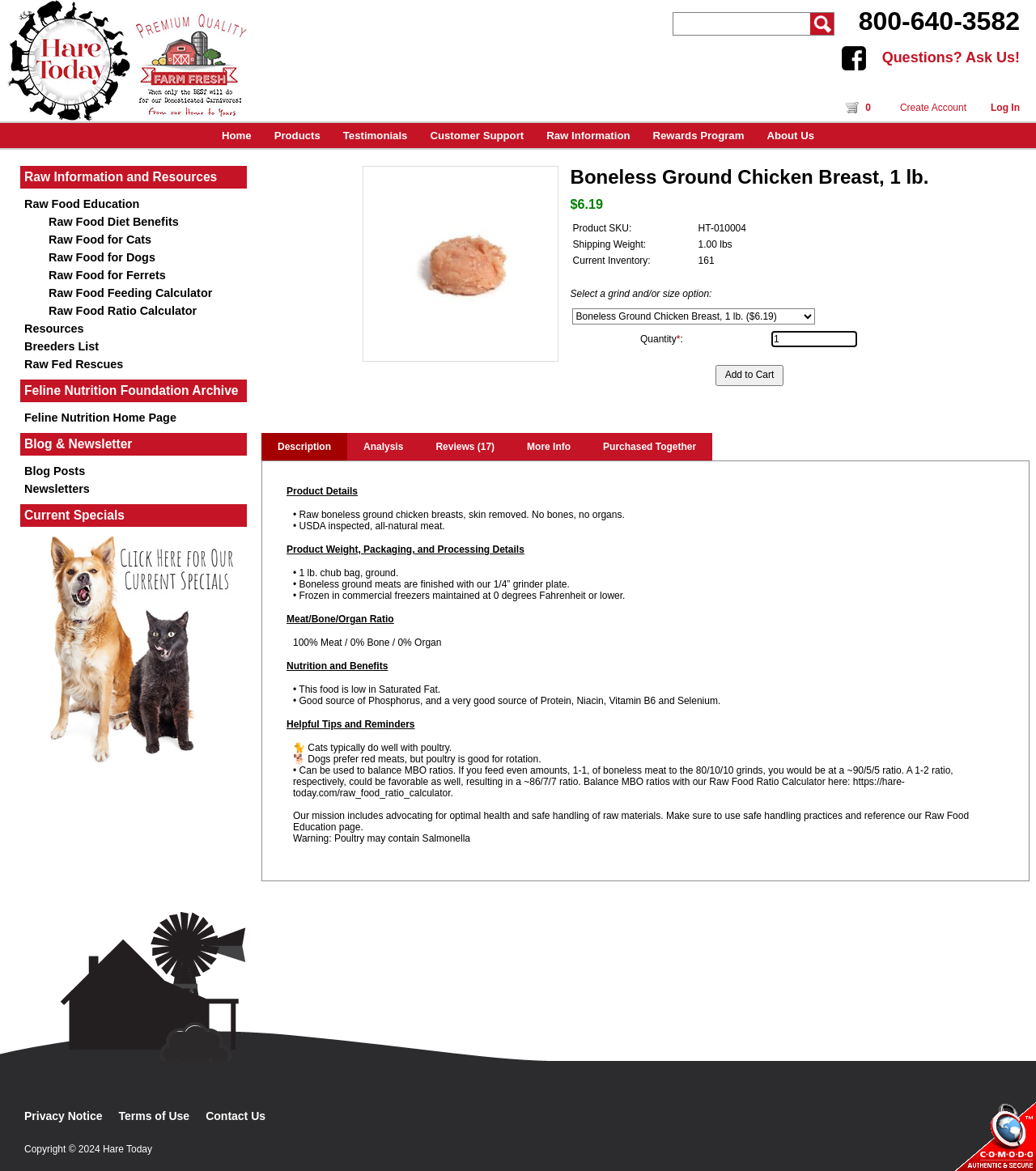What is the price of the product?
Please provide a comprehensive answer based on the contents of the image.

I found the price of the product by looking at the heading '$6.19' which is located below the product name.